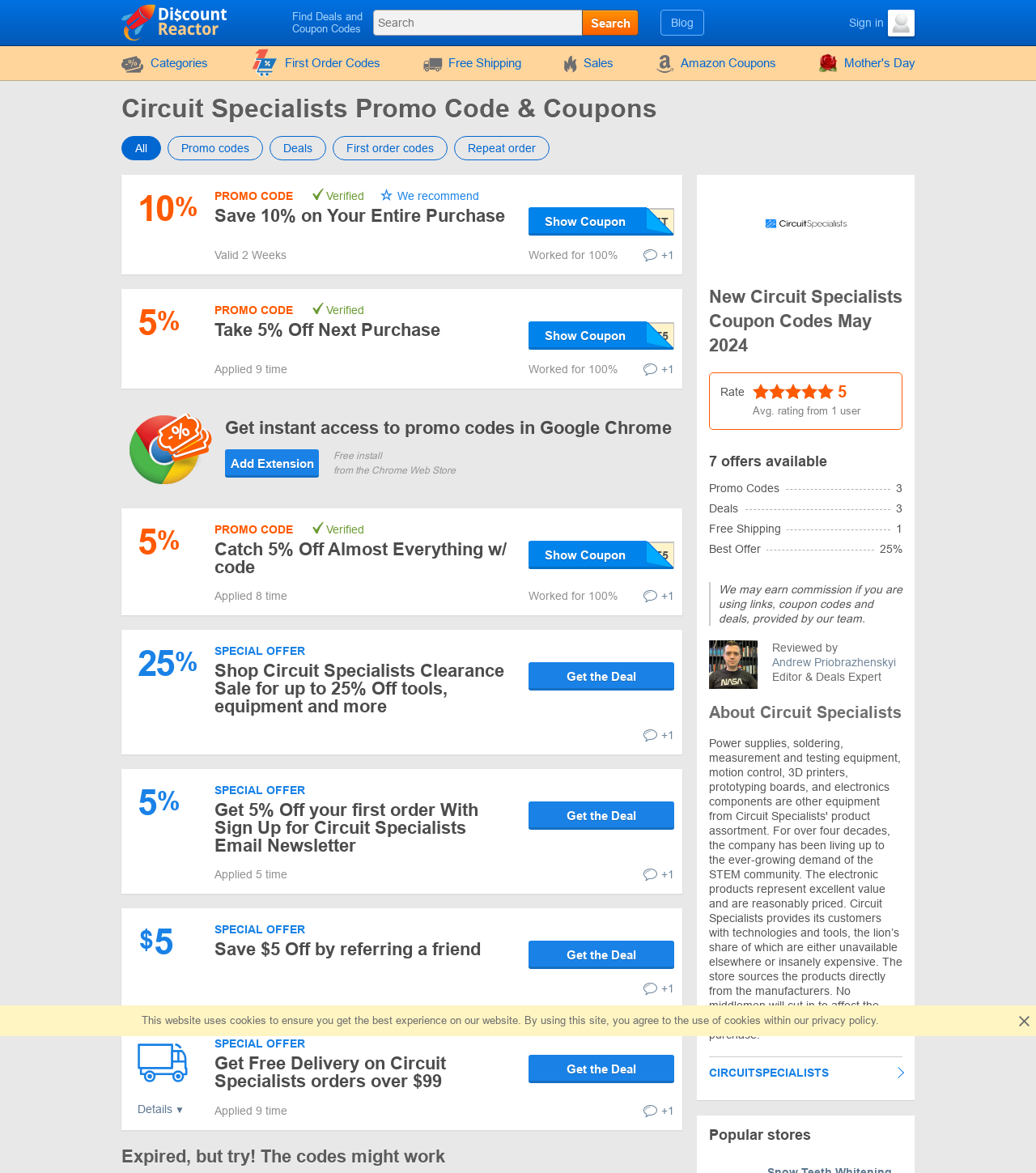Please locate the bounding box coordinates of the element that should be clicked to complete the given instruction: "Search for promo codes".

[0.36, 0.008, 0.563, 0.03]